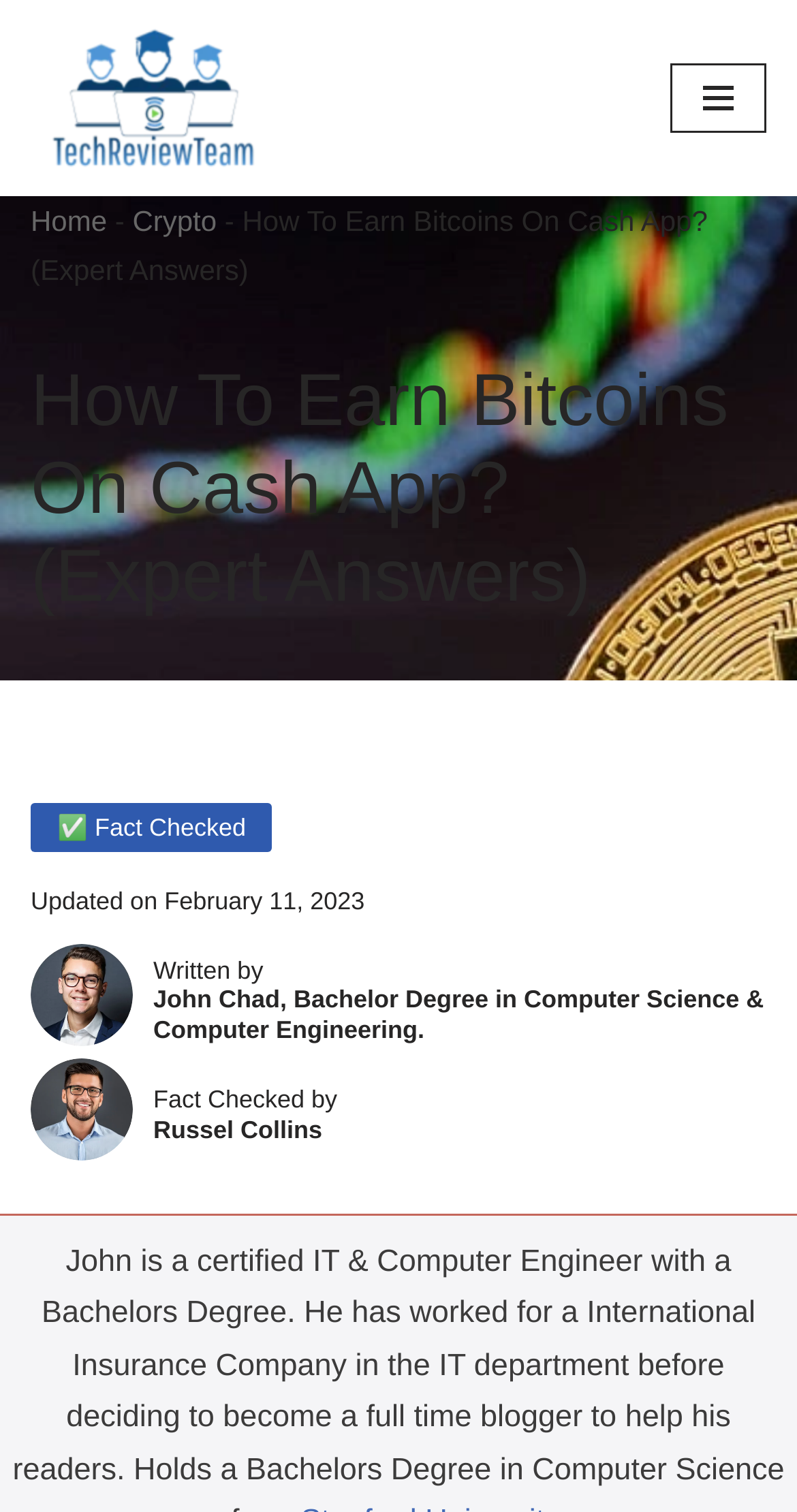From the details in the image, provide a thorough response to the question: Who is the author of the article?

I identified the author by looking at the static text element 'Written by' followed by the name 'John Chad, Bachelor Degree in Computer Science & Computer Engineering.' which suggests that John Chad is the author of the article.